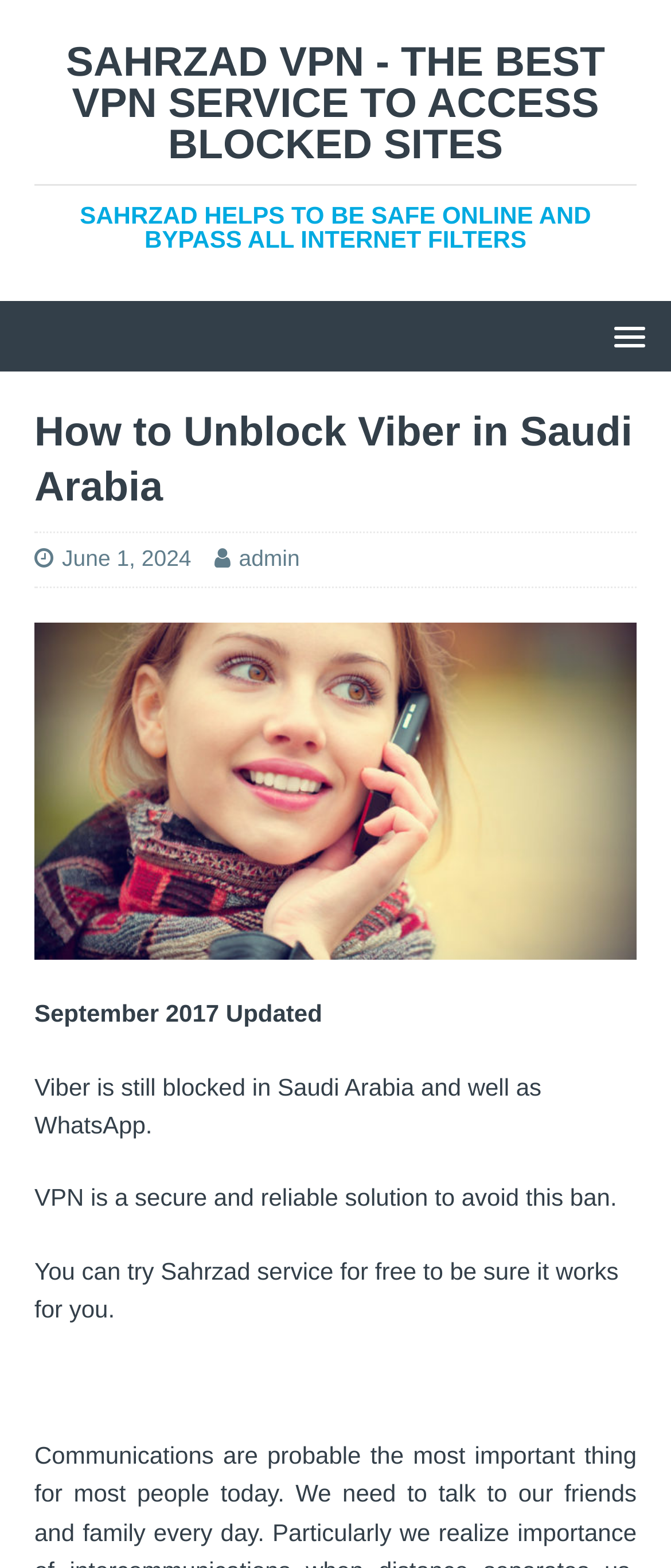Identify the bounding box for the given UI element using the description provided. Coordinates should be in the format (top-left x, top-left y, bottom-right x, bottom-right y) and must be between 0 and 1. Here is the description: June 1, 2024

[0.092, 0.347, 0.285, 0.364]